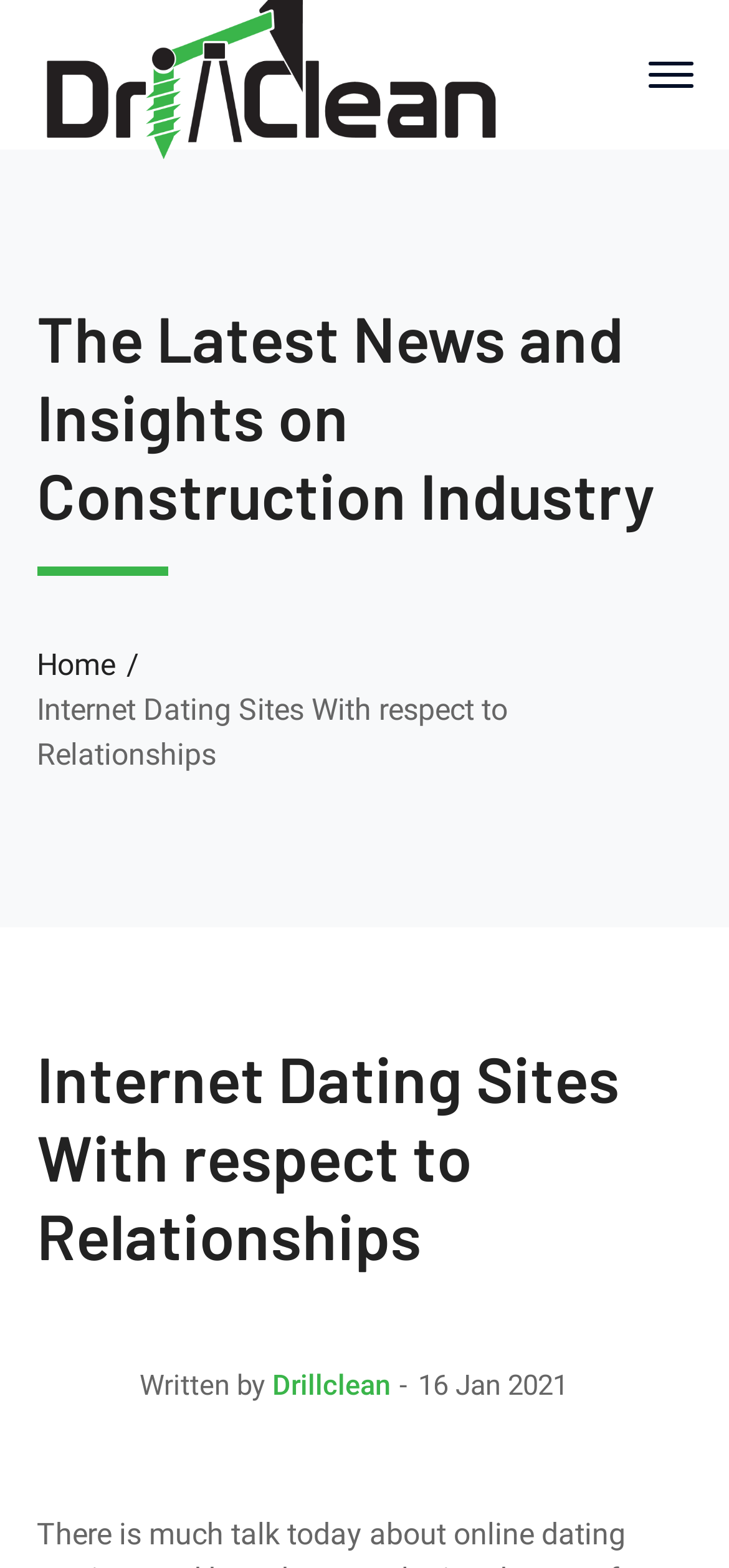Respond with a single word or phrase to the following question: What is the date of the article?

16 Jan 2021